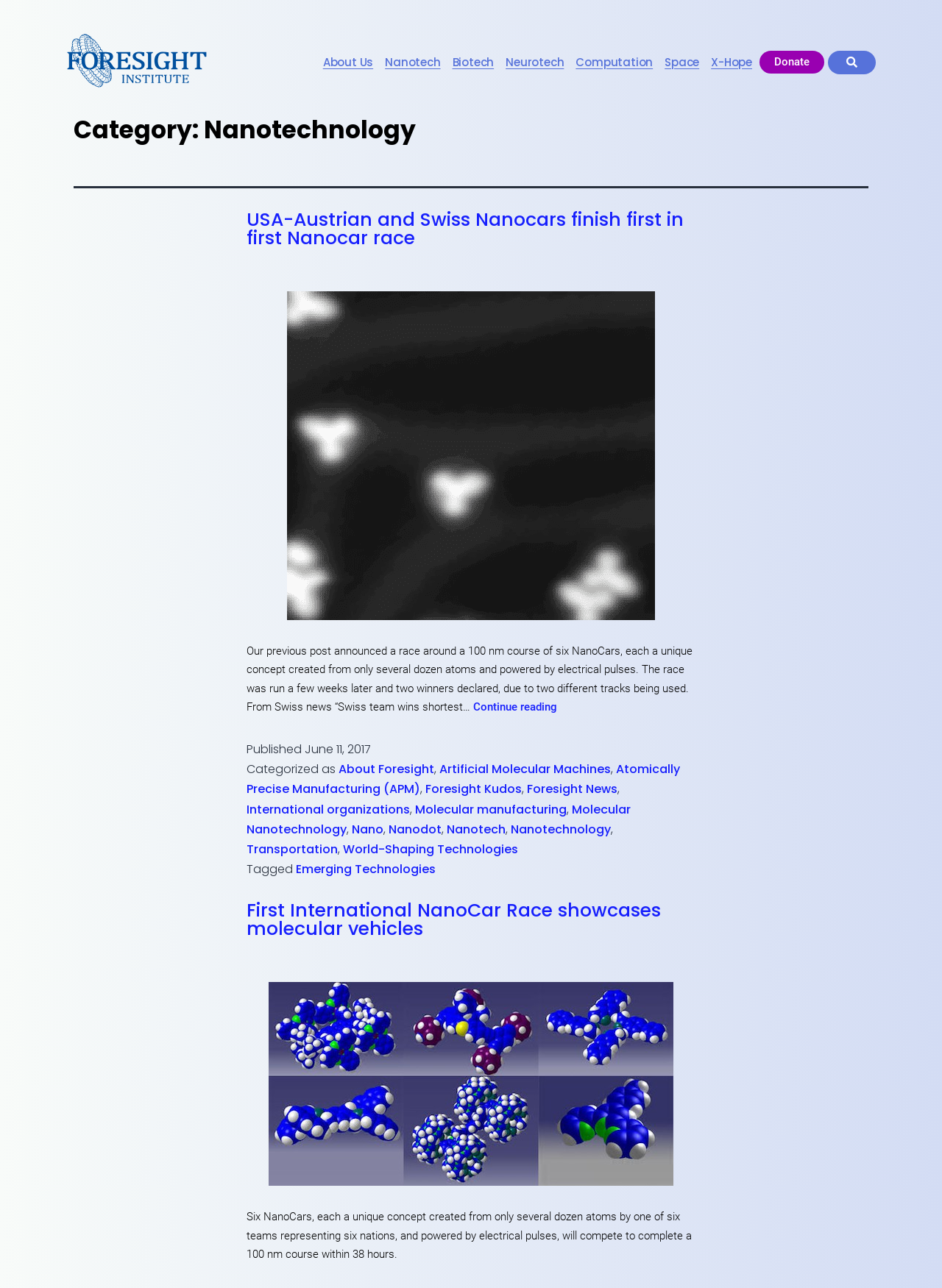Identify the bounding box coordinates of the clickable section necessary to follow the following instruction: "Call Headquarters". The coordinates should be presented as four float numbers from 0 to 1, i.e., [left, top, right, bottom].

None